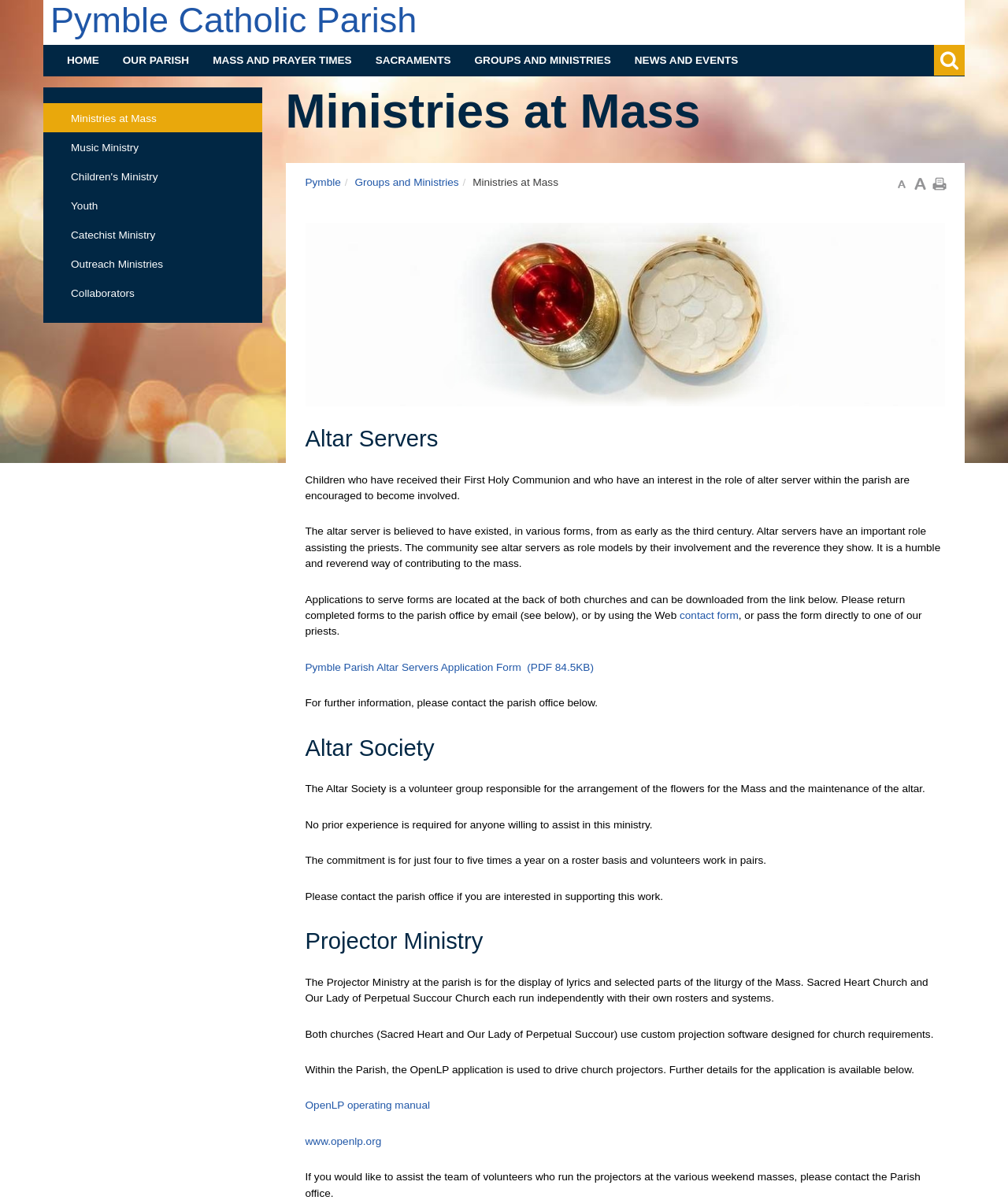Detail the webpage's structure and highlights in your description.

The webpage is about the various ministries at Mass in the Catholic Diocese of Broken Bay. At the top, there is a large image with the text "Catholic links" and a small static text element with a non-breaking space character. Below this, there are several links to different pages, including "Pymble Catholic Parish", "HOME", "OUR PARISH", "MASS AND PRAYER TIMES", "SACRAMENTS", "GROUPS AND MINISTRIES", and "NEWS AND EVENTS". 

To the right of these links, there is a button to toggle search and a link to skip to the main content. The main content is divided into sections, with a heading "Ministries at Mass" and a list of links to different ministries, including "Music Ministry", "Children's Ministry", "Youth", "Catechist Ministry", "Outreach Ministries", and "Collaborators". 

Below this, there is a section with a heading "Mass symbols" and an image. The next section is about "Altar Servers", with a heading, an image, and several paragraphs of text describing the role of altar servers and how to apply to become one. There is also a link to a contact form and a downloadable application form.

The following sections are about the "Altar Society", "Projector Ministry", and other ministries, each with a heading, text, and sometimes images or links. The text describes the roles and responsibilities of each ministry and how to get involved. Overall, the webpage provides information about the various ministries available at the Catholic Diocese of Broken Bay and how to participate in them.